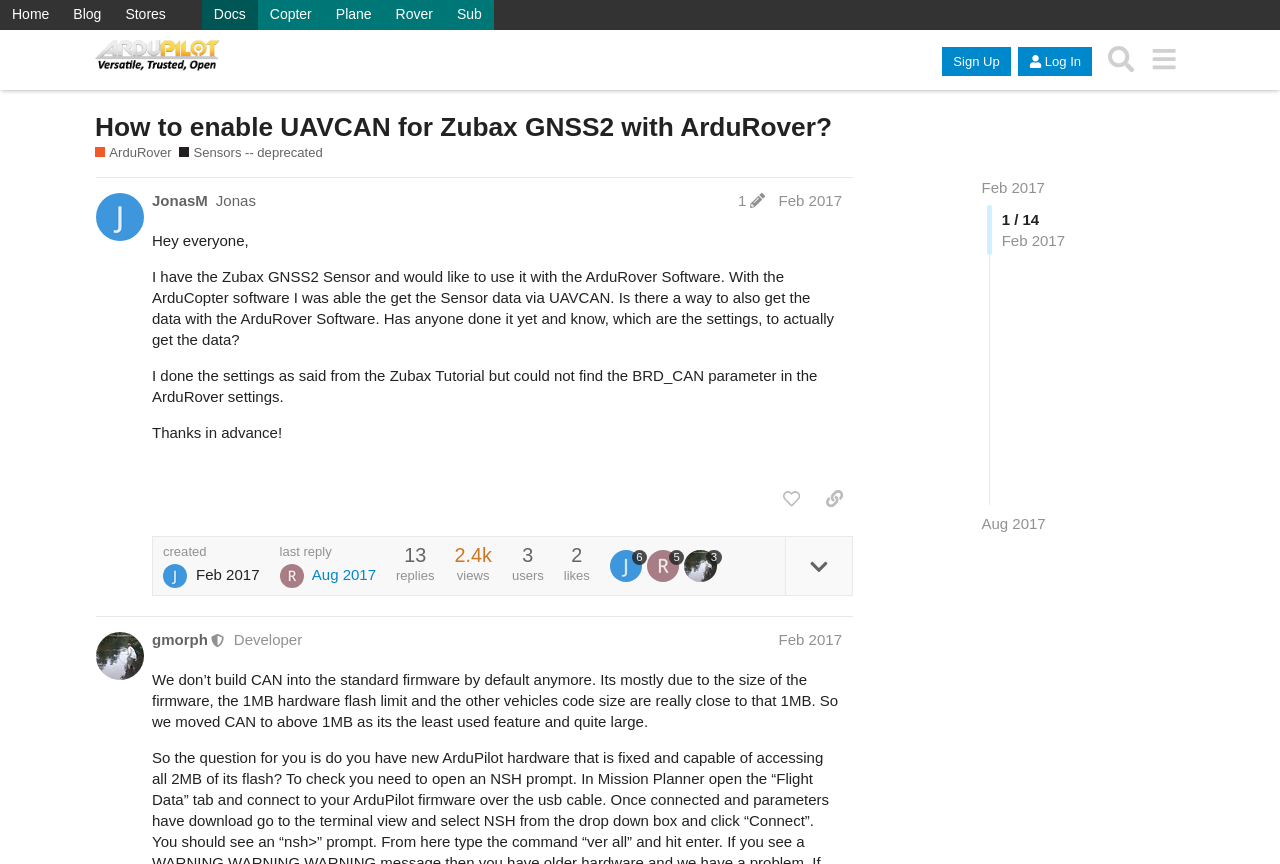Determine the bounding box for the described UI element: "Support Team".

None